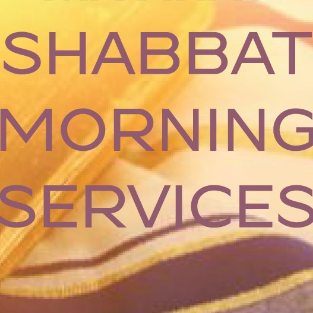What color hues are used in the image? Using the information from the screenshot, answer with a single word or phrase.

Yellow and soft gradients